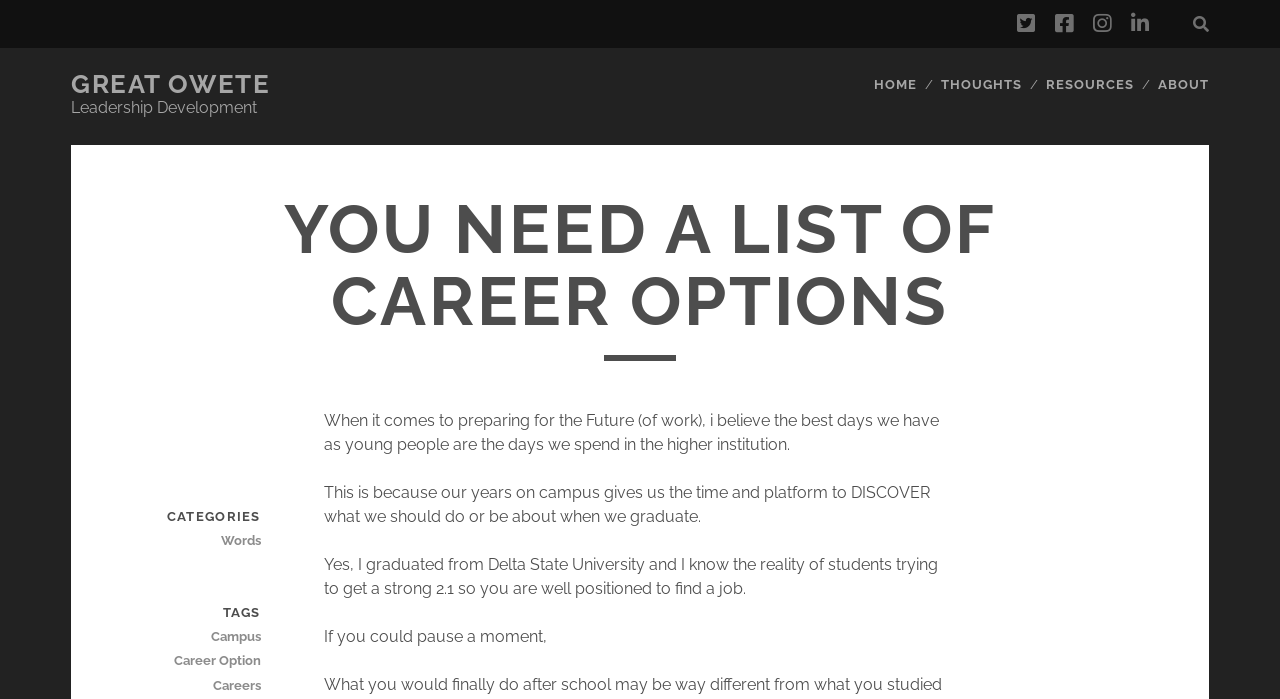Identify the bounding box coordinates of the area you need to click to perform the following instruction: "view profile".

None